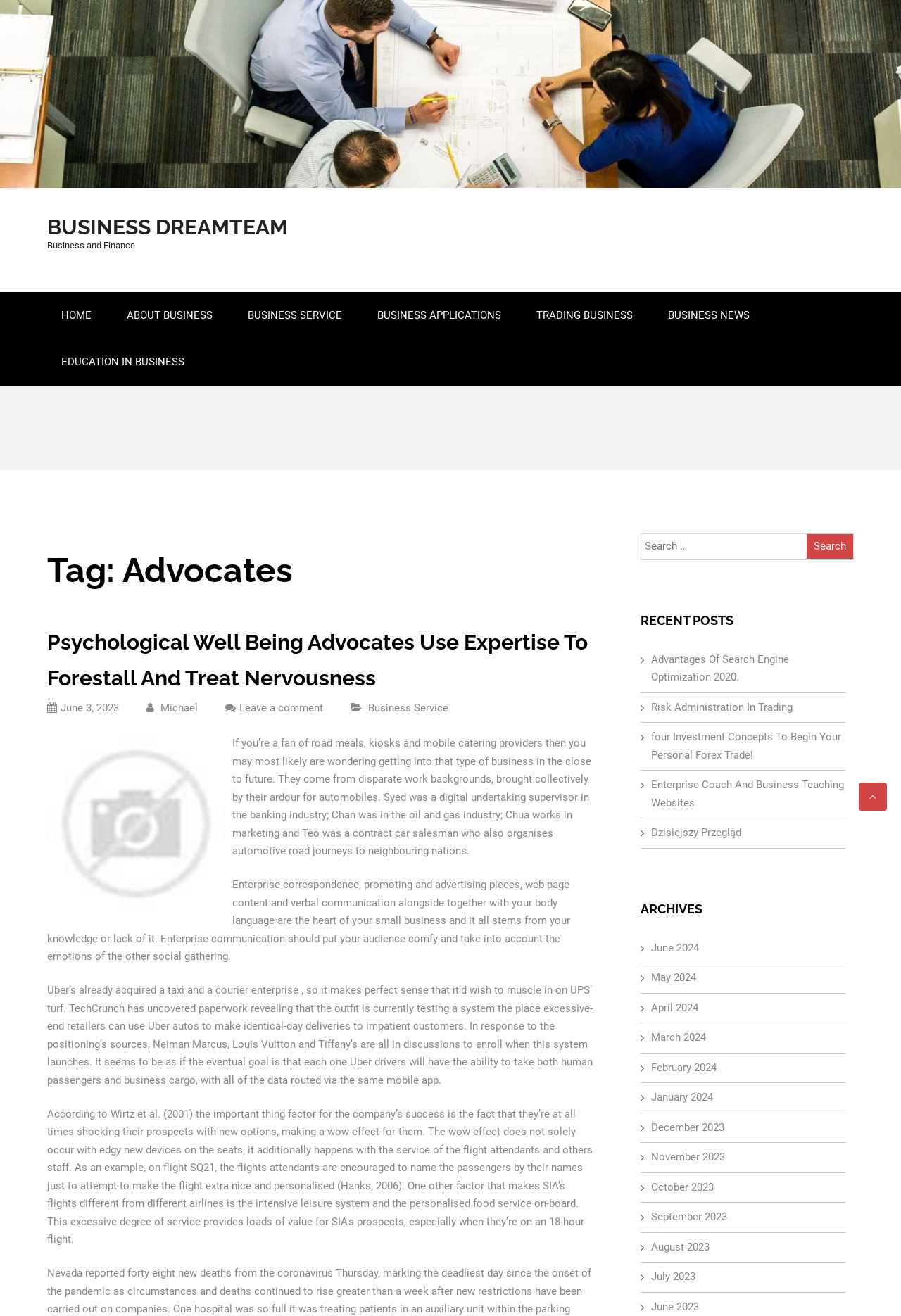Illustrate the webpage thoroughly, mentioning all important details.

The webpage is titled "Advocates Archives - Business Dreamteam" and has a prominent heading "BUSINESS DREAMTEAM" at the top. Below this heading, there is a navigation menu with links to "HOME", "ABOUT BUSINESS", "BUSINESS SERVICE", "BUSINESS APPLICATIONS", "TRADING BUSINESS", and "BUSINESS NEWS". 

On the left side of the page, there is a section with a heading "Tag: Advocates" that contains a list of articles. The first article is titled "Psychological Well Being Advocates Use Expertise To Forestall And Treat Nervousness" and has a link to read more. Below this article, there is an image related to "Business Service". The article is followed by a block of text discussing road food businesses and another block of text about business communication. 

Further down, there are more articles, including one about Uber's same-day delivery service and another about Singapore Airlines' customer service. 

On the right side of the page, there is a search bar with a button to search for specific keywords. Below the search bar, there is a section titled "RECENT POSTS" that lists several links to recent articles, including "Advantages Of Search Engine Optimization 2020", "Risk Administration In Trading", and others. 

Below the recent posts section, there is a section titled "ARCHIVES" that lists links to archived articles by month, from June 2024 to June 2023.